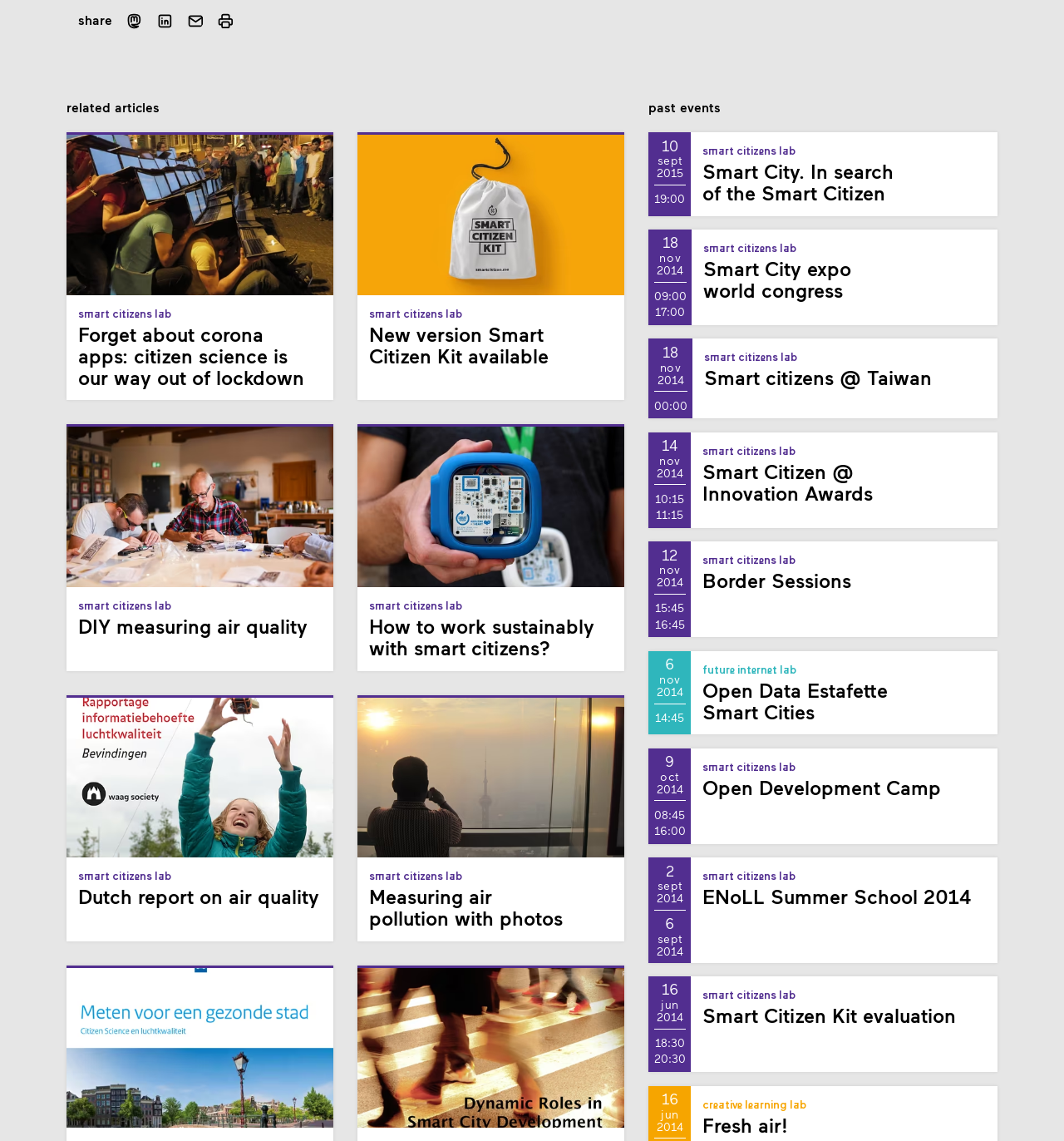Using the given element description, provide the bounding box coordinates (top-left x, top-left y, bottom-right x, bottom-right y) for the corresponding UI element in the screenshot: parent_node: share title="Print"

[0.204, 0.011, 0.22, 0.026]